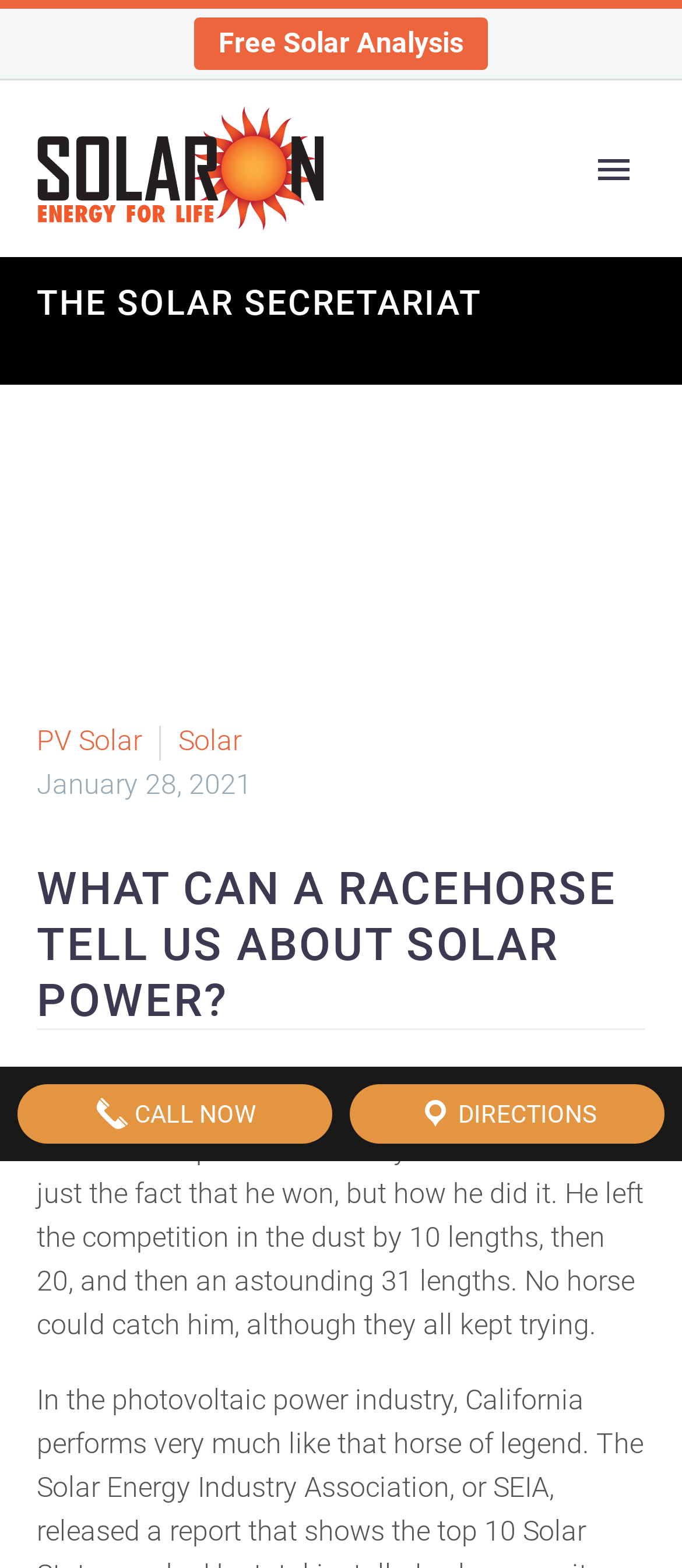From the given element description: "Texas", find the bounding box for the UI element. Provide the coordinates as four float numbers between 0 and 1, in the order [left, top, right, bottom].

[0.054, 0.954, 0.162, 0.975]